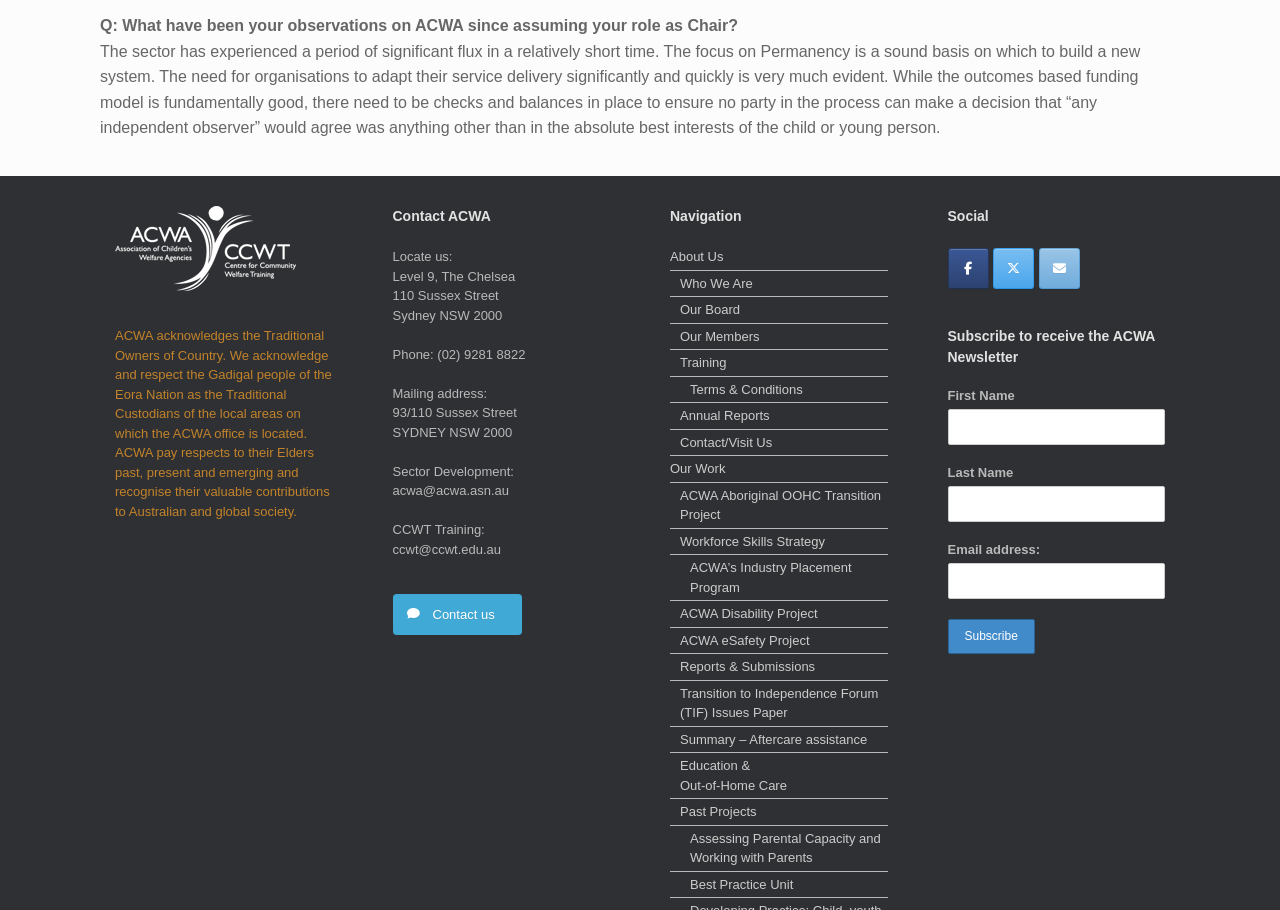Respond to the question with just a single word or phrase: 
What is the name of the organization?

ACWA